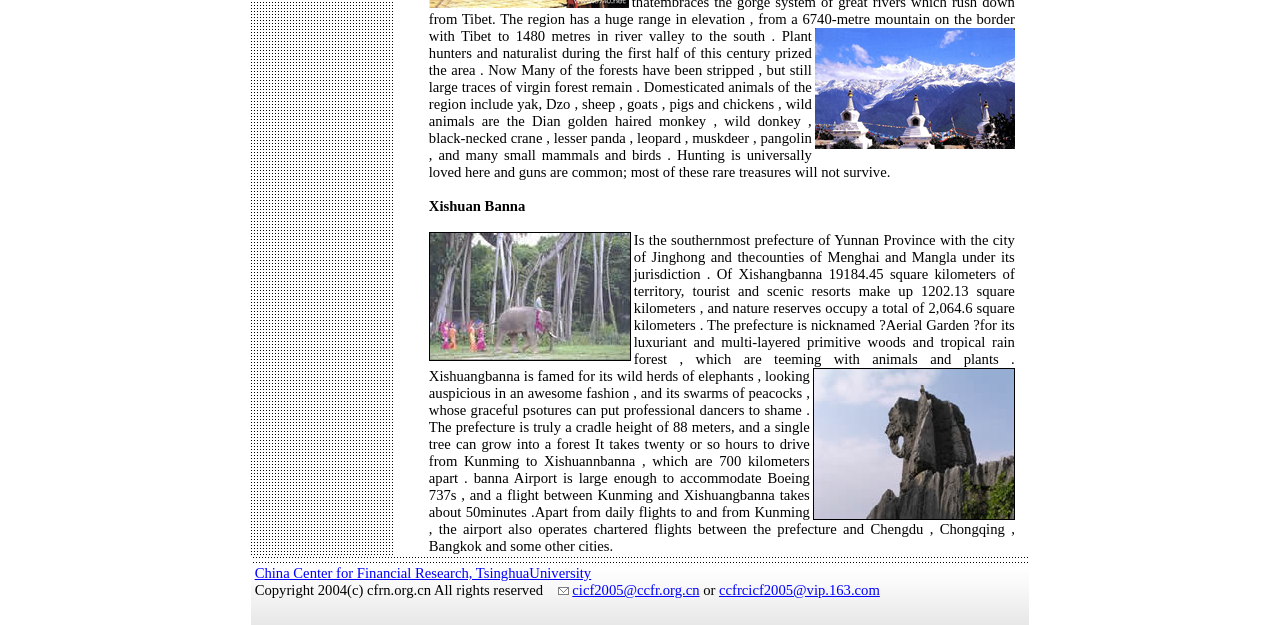What is the email address for contacting China Center for Financial Research? Observe the screenshot and provide a one-word or short phrase answer.

cicf2005@ccfr.org.cn or ccfrcicf2005@vip.163.com